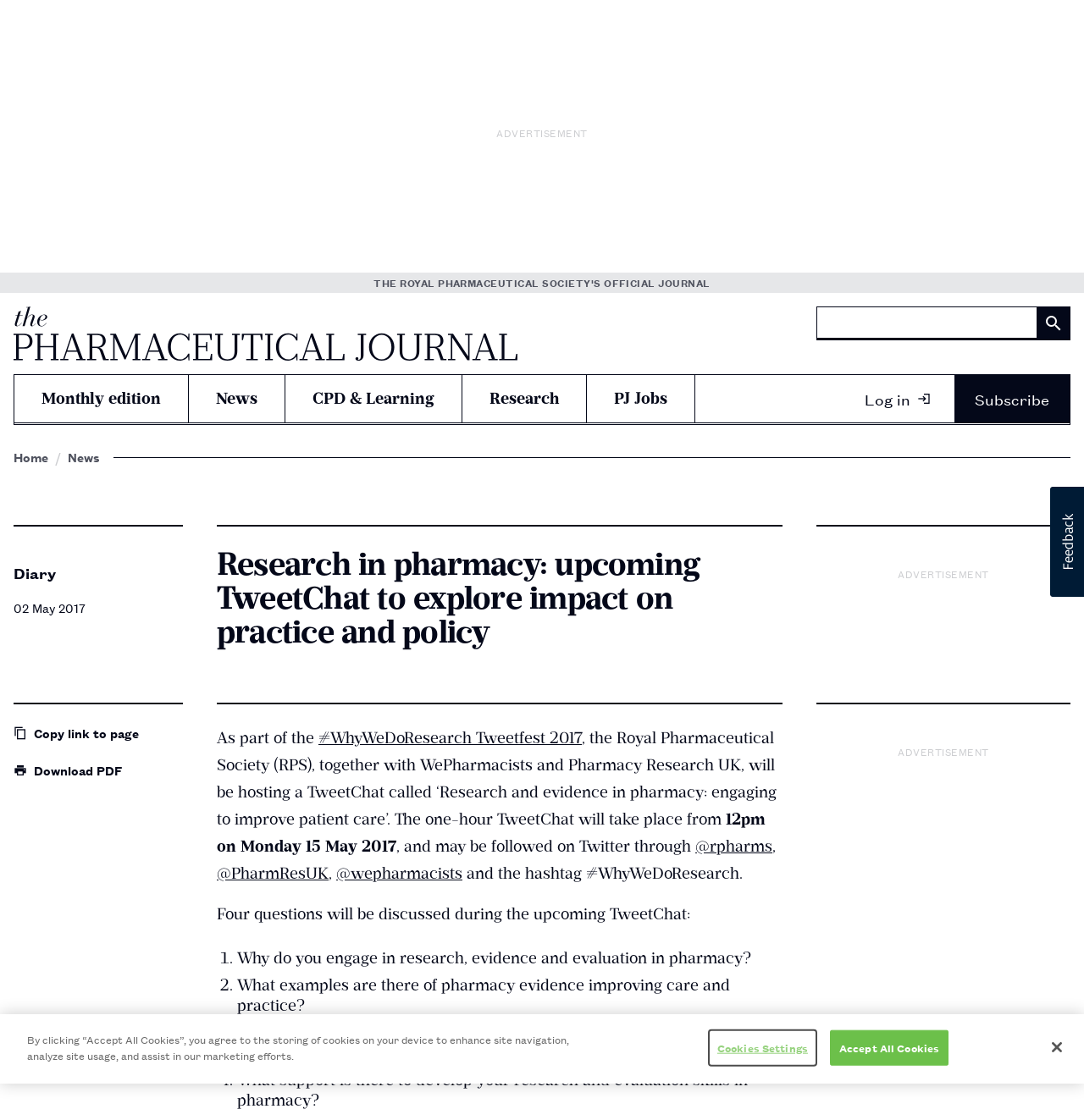Provide a short answer using a single word or phrase for the following question: 
How many links are there in the top navigation bar?

6